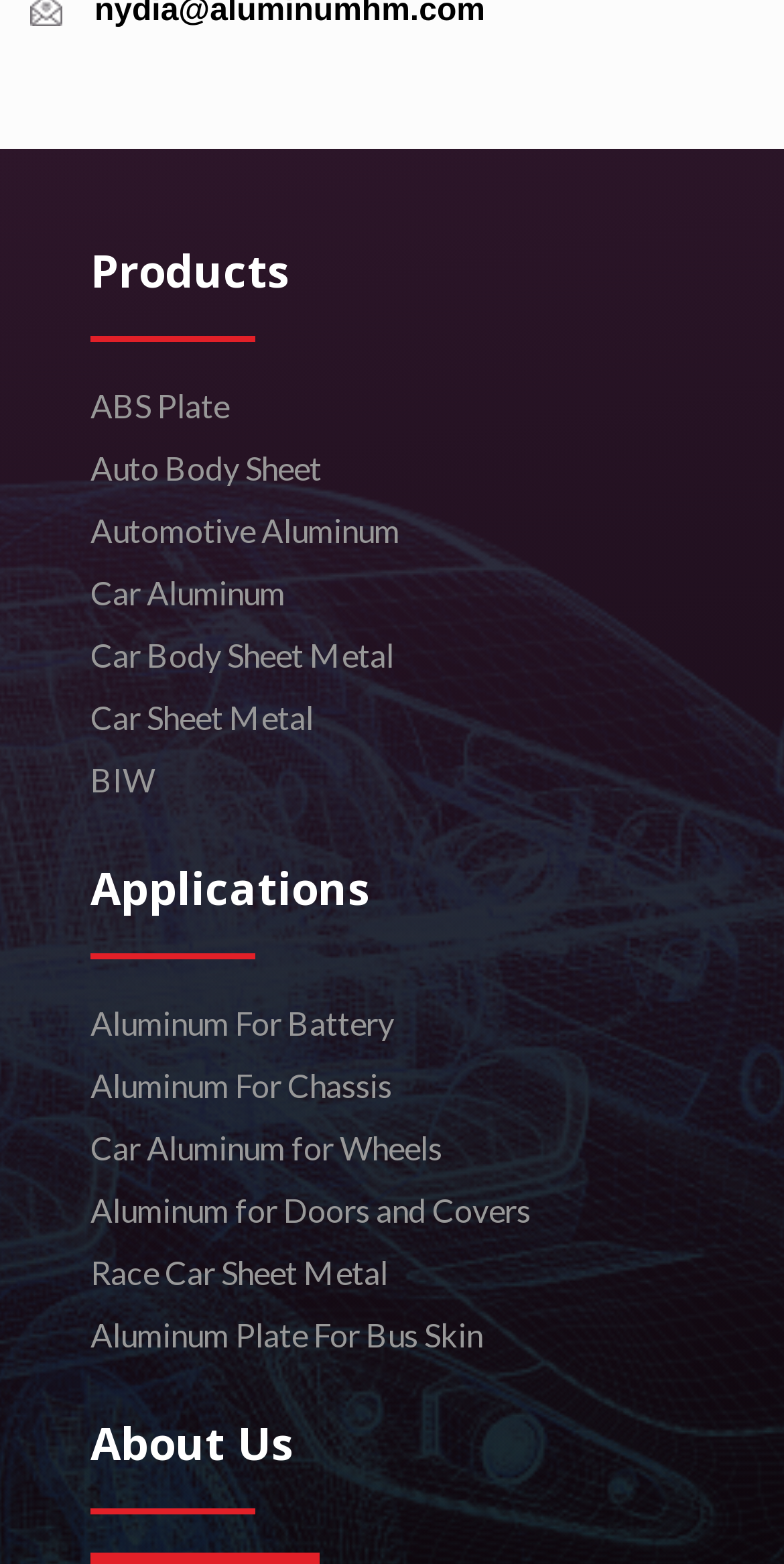What is the last product category listed?
Please craft a detailed and exhaustive response to the question.

I looked at the list of links and found that the last link is 'About Us', which is not a product category but a separate section. However, if I consider the product categories only, the last one listed is 'Aluminum Plate For Bus Skin'.